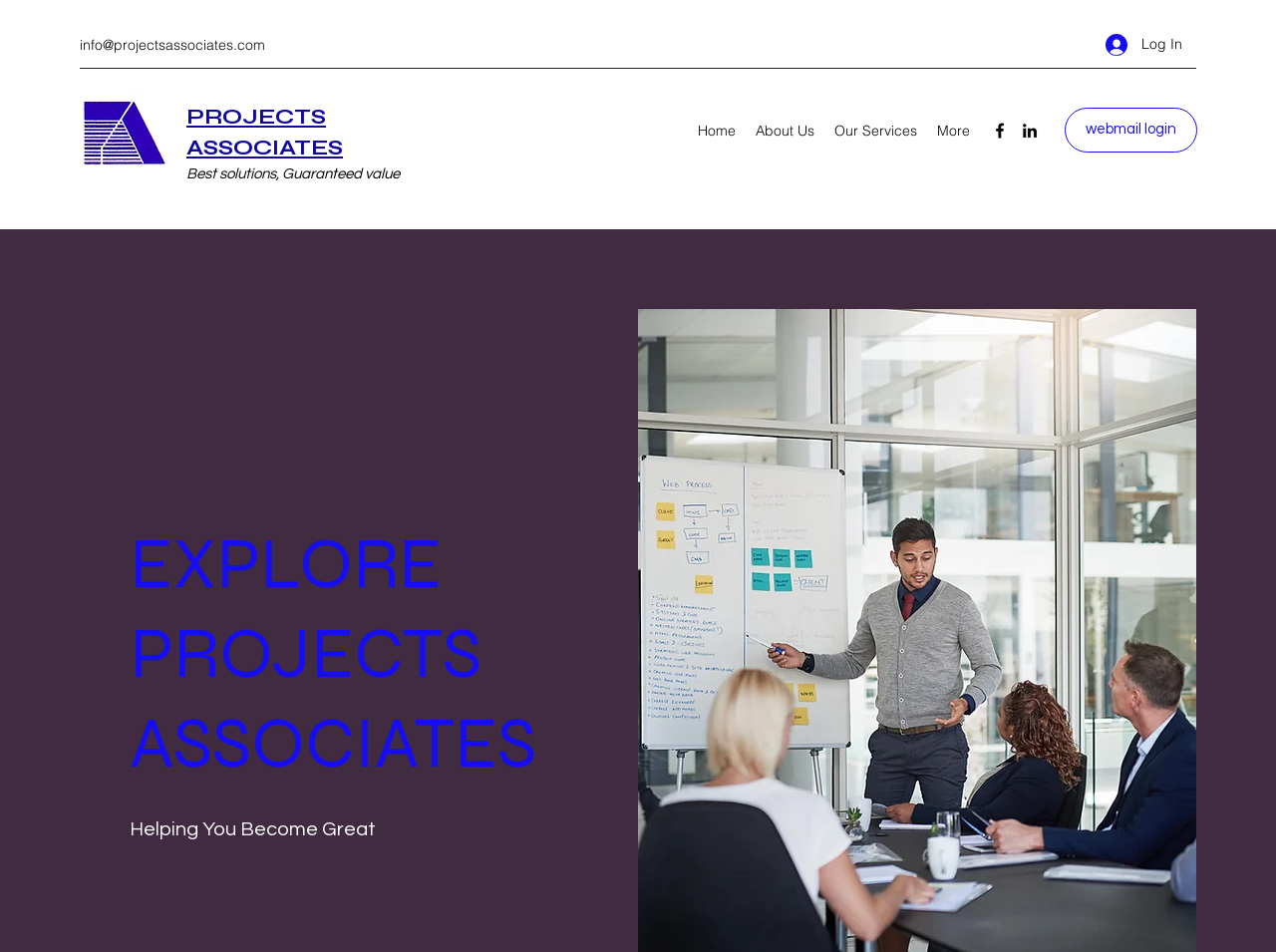Provide the bounding box coordinates of the HTML element this sentence describes: "Best solutions, Guaranteed value".

[0.146, 0.175, 0.313, 0.191]